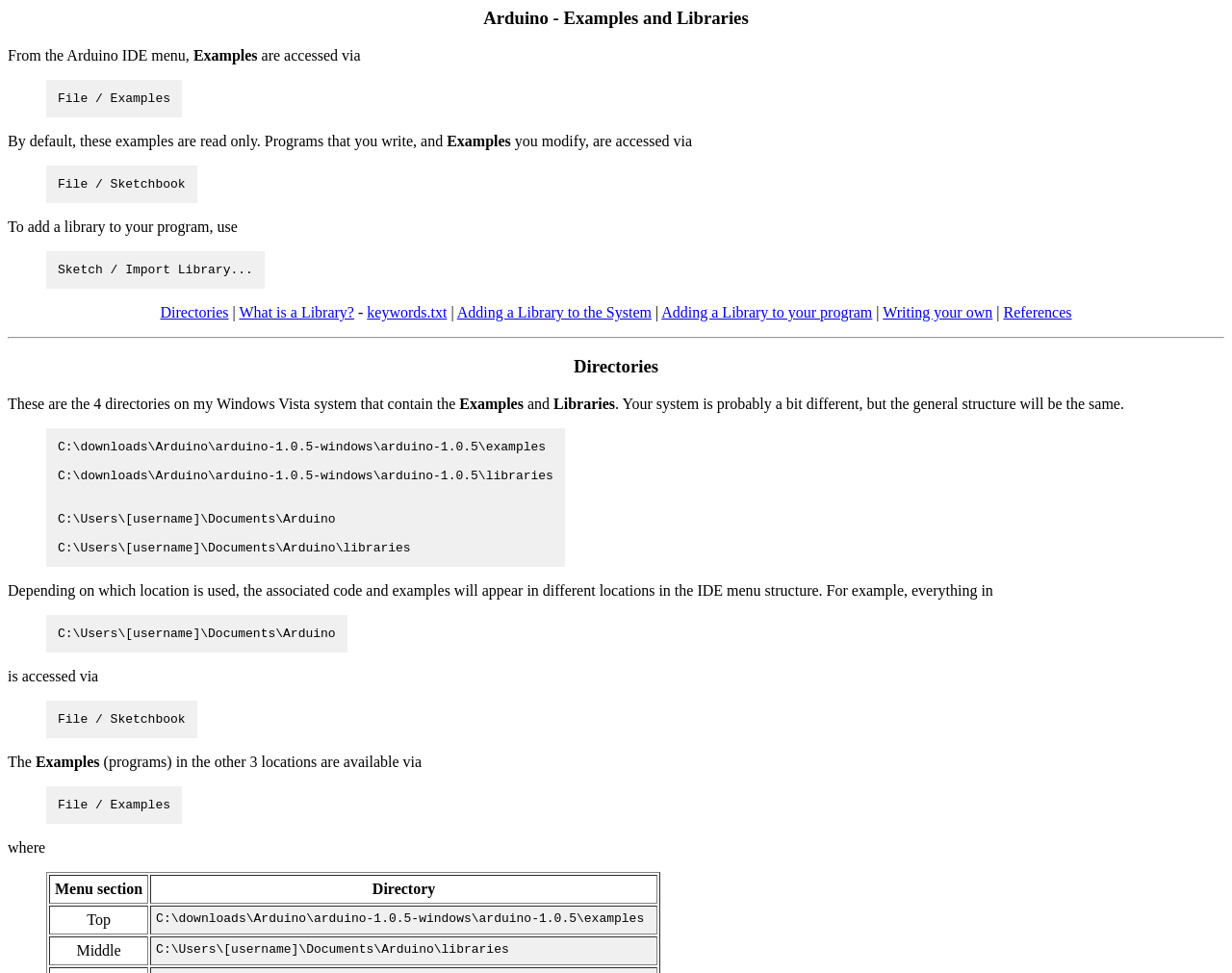What is the relationship between the location of examples and libraries and their appearance in the IDE menu structure?
Give a detailed response to the question by analyzing the screenshot.

The webpage explains that 'Depending on which location is used, the associated code and examples will appear in different locations in the IDE menu structure.' This implies that the location of examples and libraries determines where they appear in the IDE menu structure.